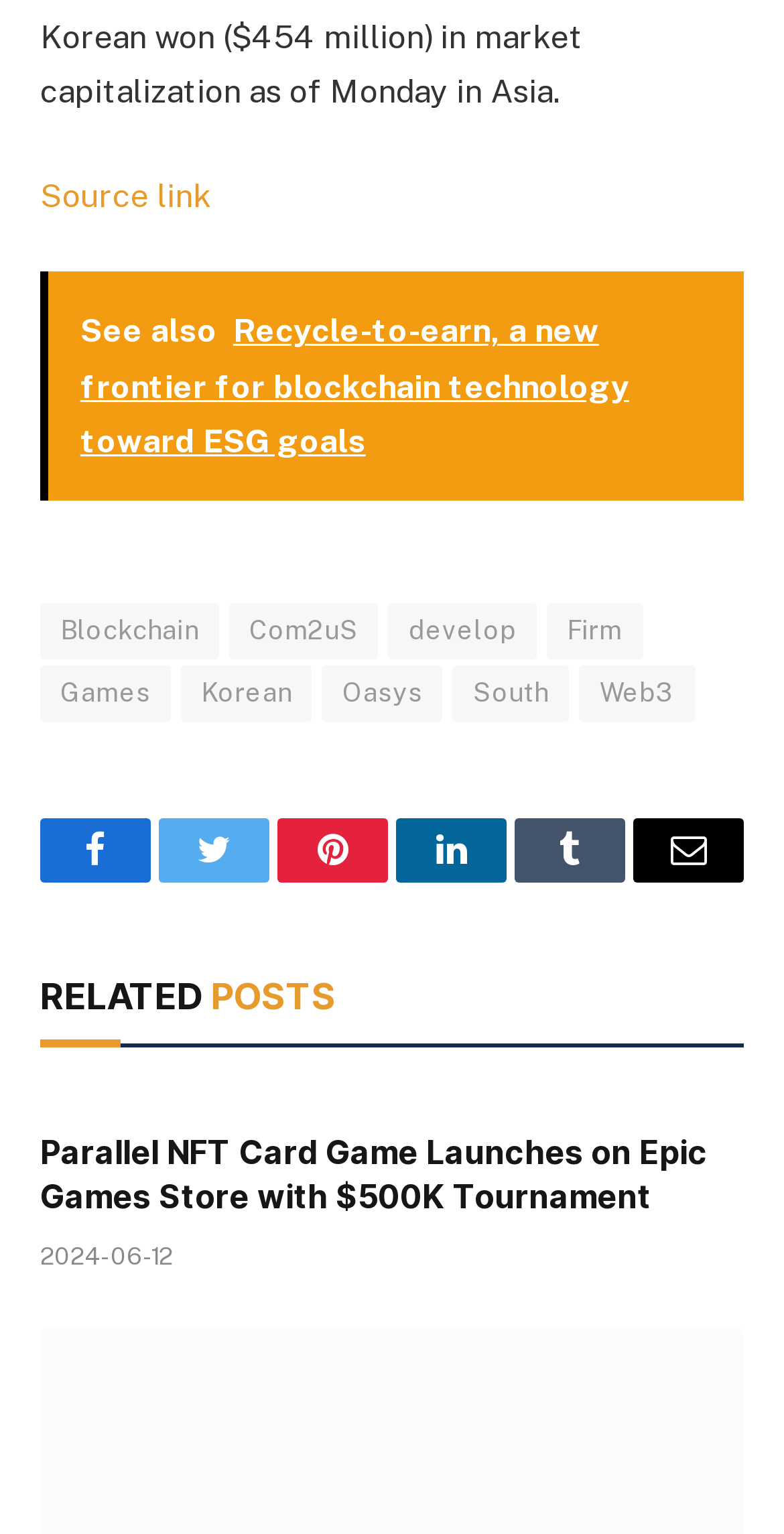Locate the bounding box coordinates of the area that needs to be clicked to fulfill the following instruction: "view January 26, 2024 post". The coordinates should be in the format of four float numbers between 0 and 1, namely [left, top, right, bottom].

None